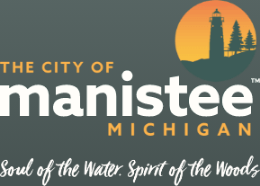Thoroughly describe the content and context of the image.

The image prominently features the official logo of the City of Manistee, Michigan. The design includes the city's name presented in a bold, modern font, with "manistee" emphasized in a larger size and distinct color against a dark gray background. Above the text, a circular emblem showcases a lighthouse silhouette against a vibrant sunset, represented in warm hues of orange and yellow, symbolizing the city's coastal location and heritage. Below the main text, a slogan reads "Soul of the Water. Spirit of the Woods," highlighting Manistee's natural beauty and its connection to both water and forest environments. This logo encapsulates the identity and charm of Manistee, inviting residents and visitors alike to embrace its unique spirit.